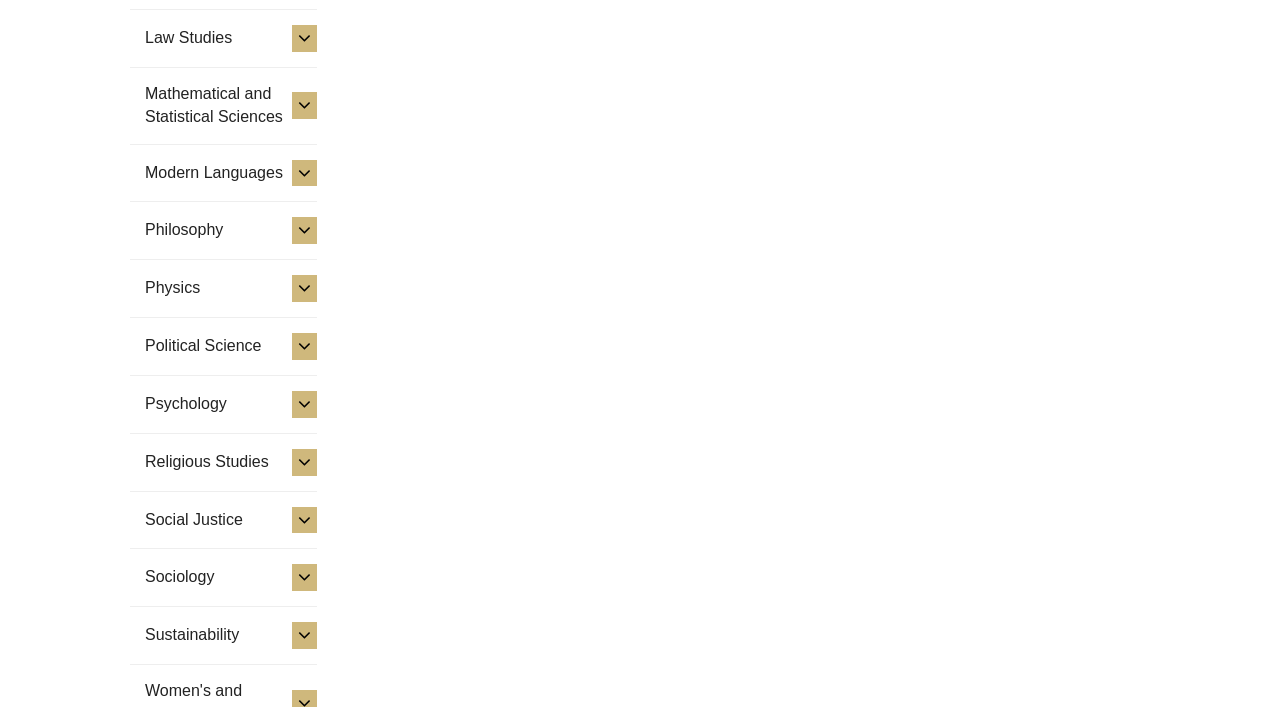Please locate the bounding box coordinates of the element's region that needs to be clicked to follow the instruction: "View Mathematical and Statistical Sciences". The bounding box coordinates should be provided as four float numbers between 0 and 1, i.e., [left, top, right, bottom].

[0.113, 0.117, 0.228, 0.182]